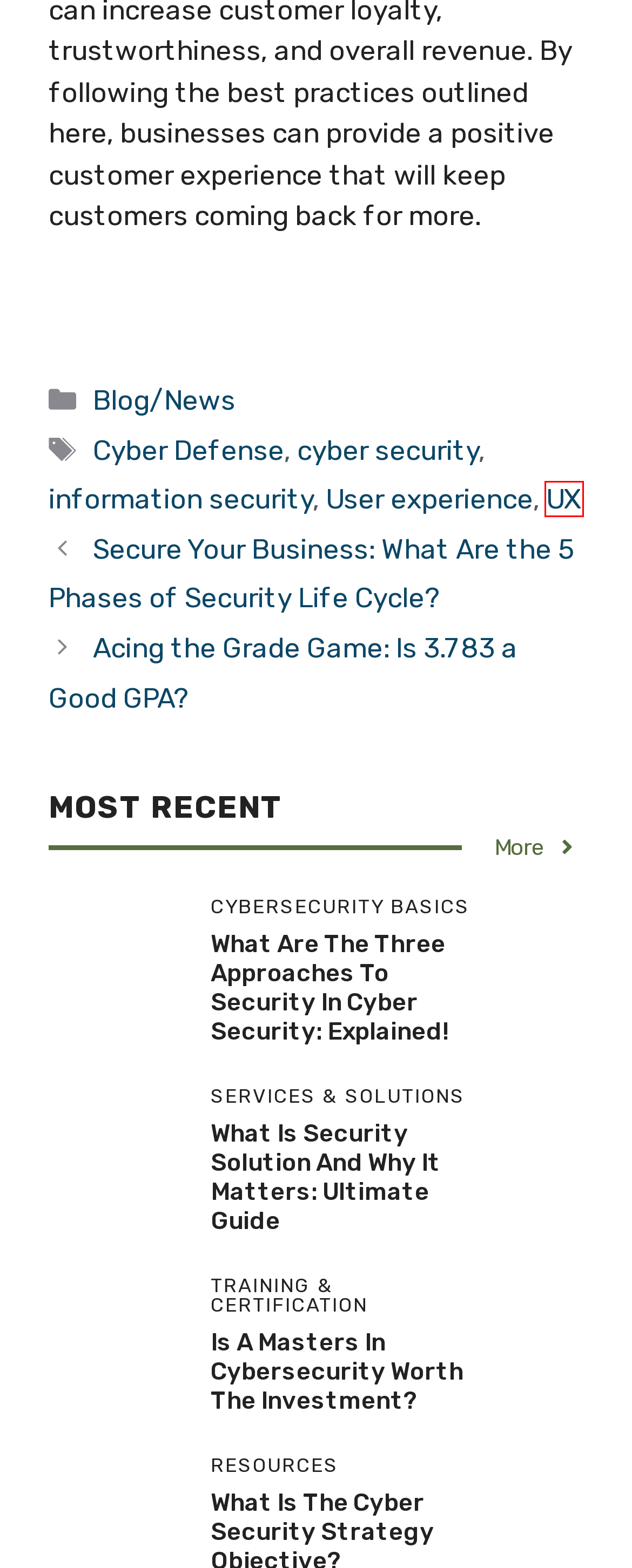Examine the screenshot of a webpage with a red rectangle bounding box. Select the most accurate webpage description that matches the new webpage after clicking the element within the bounding box. Here are the candidates:
A. UX - Cyber Insight
B. Acing the Grade Game: Is 3.783 a Good GPA? - Cyber Insight
C. information security - Cyber Insight
D. Is a Masters in Cybersecurity Worth the Investment? - Cyber Insight
E. Secure Your Business: What Are the 5 Phases of Security Life Cycle? - Cyber Insight
F. User experience - Cyber Insight
G. Cyber Defense - Cyber Insight
H. cyber security - Cyber Insight

A